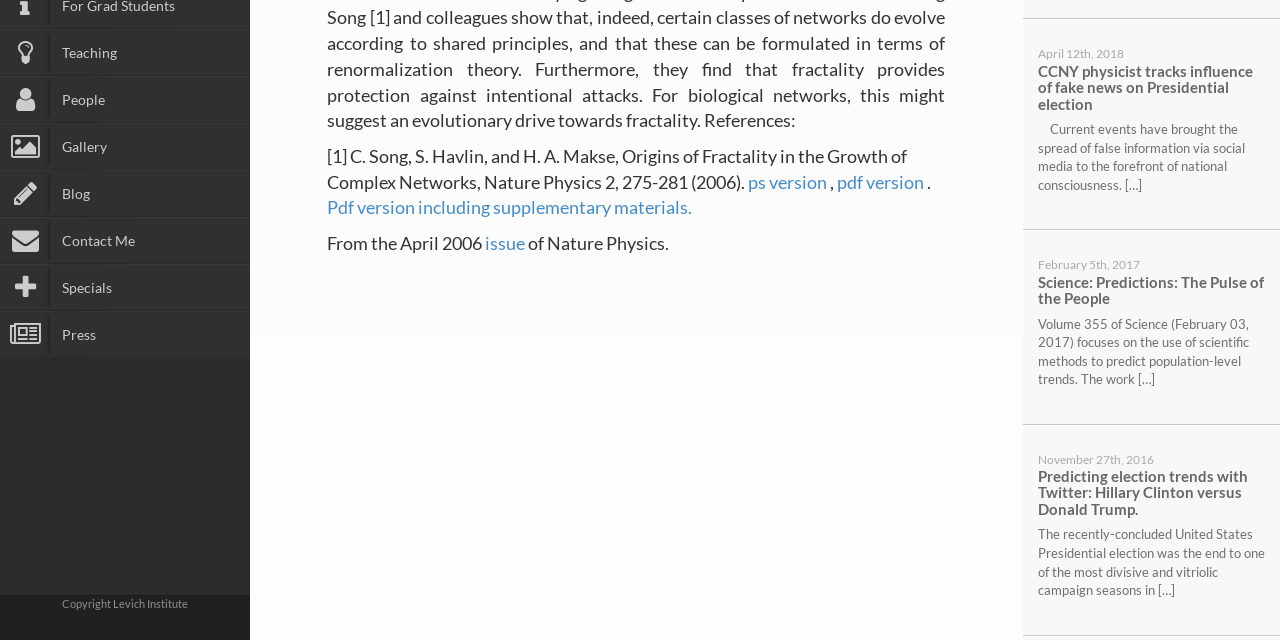Identify the bounding box coordinates for the UI element described as: "Press". The coordinates should be provided as four floats between 0 and 1: [left, top, right, bottom].

[0.012, 0.487, 0.195, 0.558]